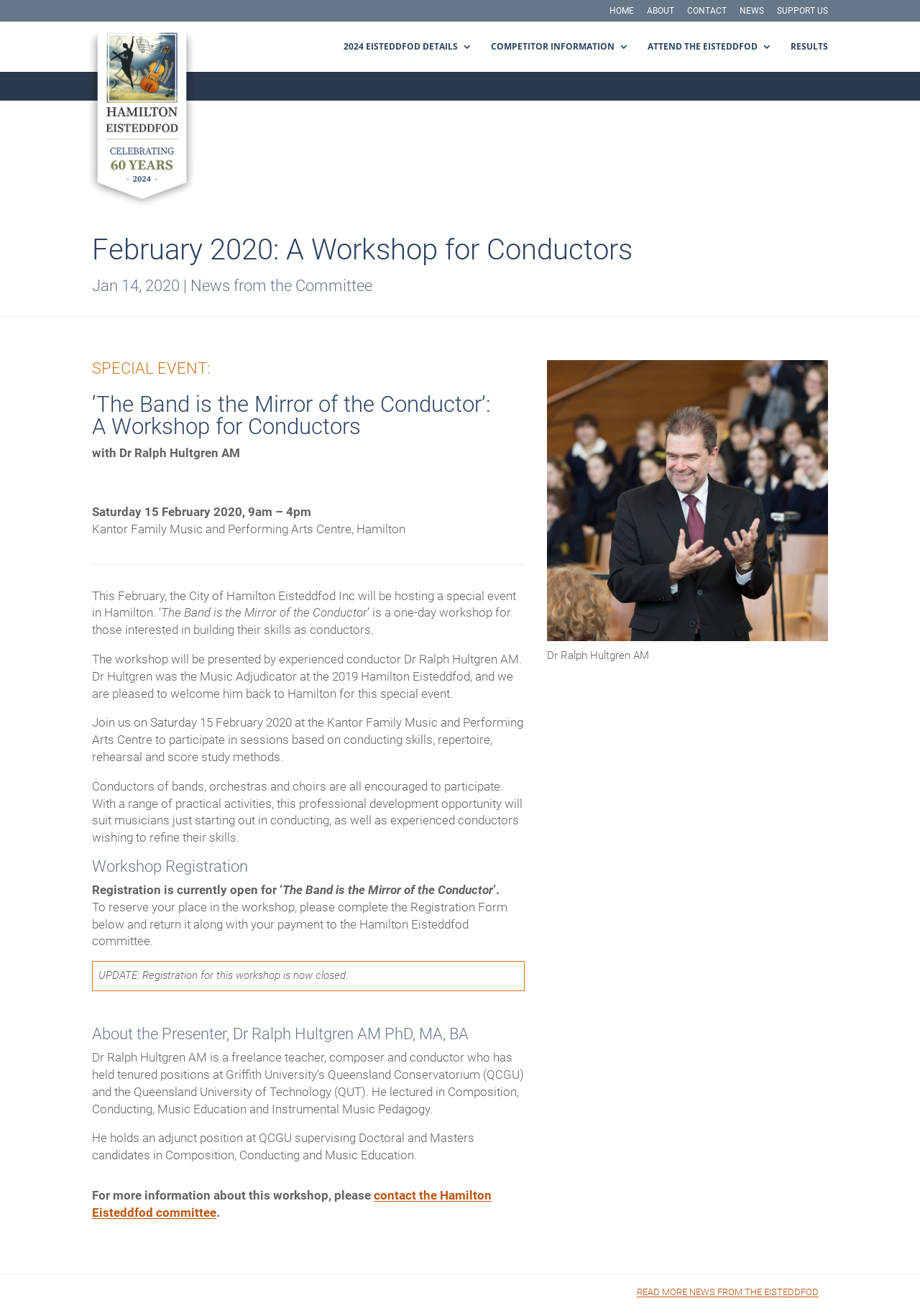Please find the bounding box coordinates of the element that must be clicked to perform the given instruction: "register for the workshop". The coordinates should be four float numbers from 0 to 1, i.e., [left, top, right, bottom].

[0.1, 0.671, 0.307, 0.682]